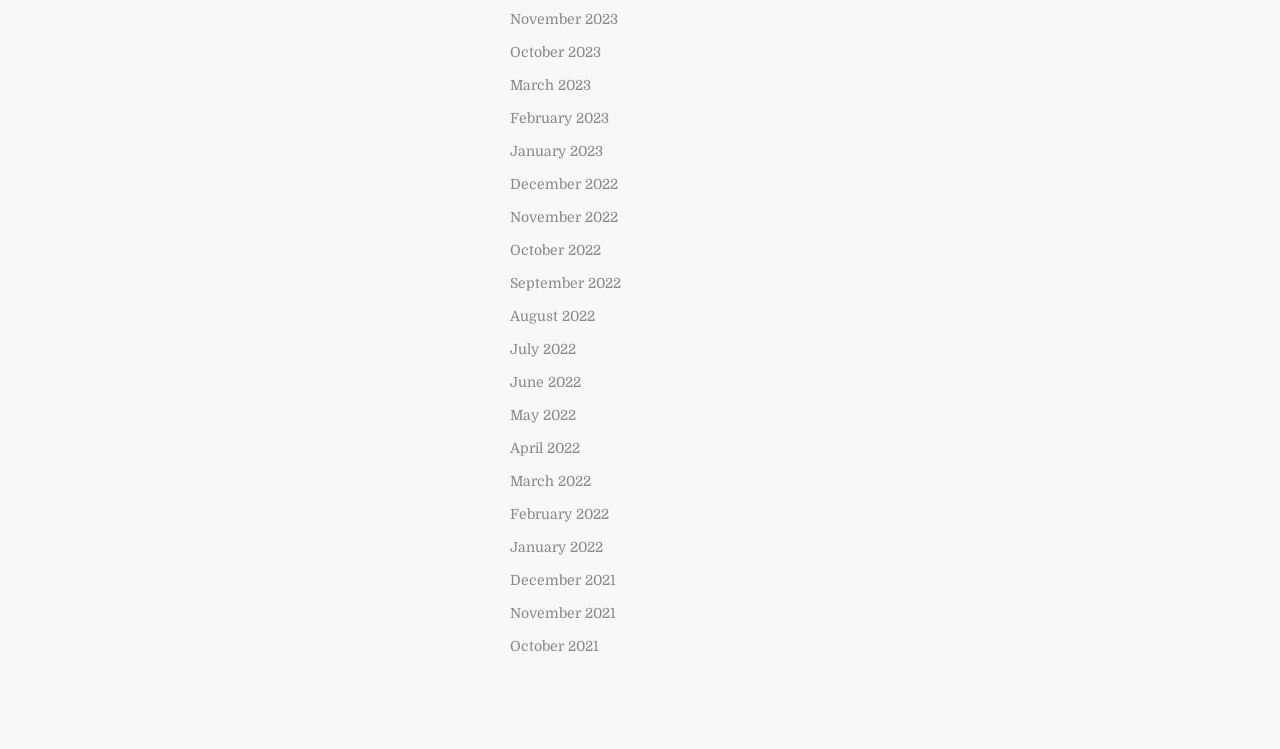Refer to the image and offer a detailed explanation in response to the question: How many months are listed from the year 2022?

I can count the number of links that correspond to months in the year 2022, and I find that there are 12 months listed, from December 2022 to January 2022.